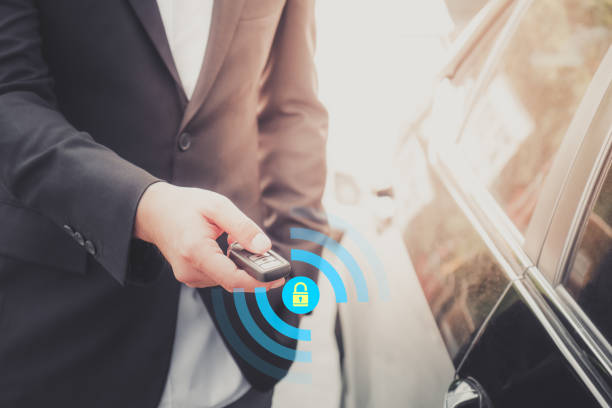Please provide a short answer using a single word or phrase for the question:
What is the car key remote depicted with?

Graphic representation of sound waves